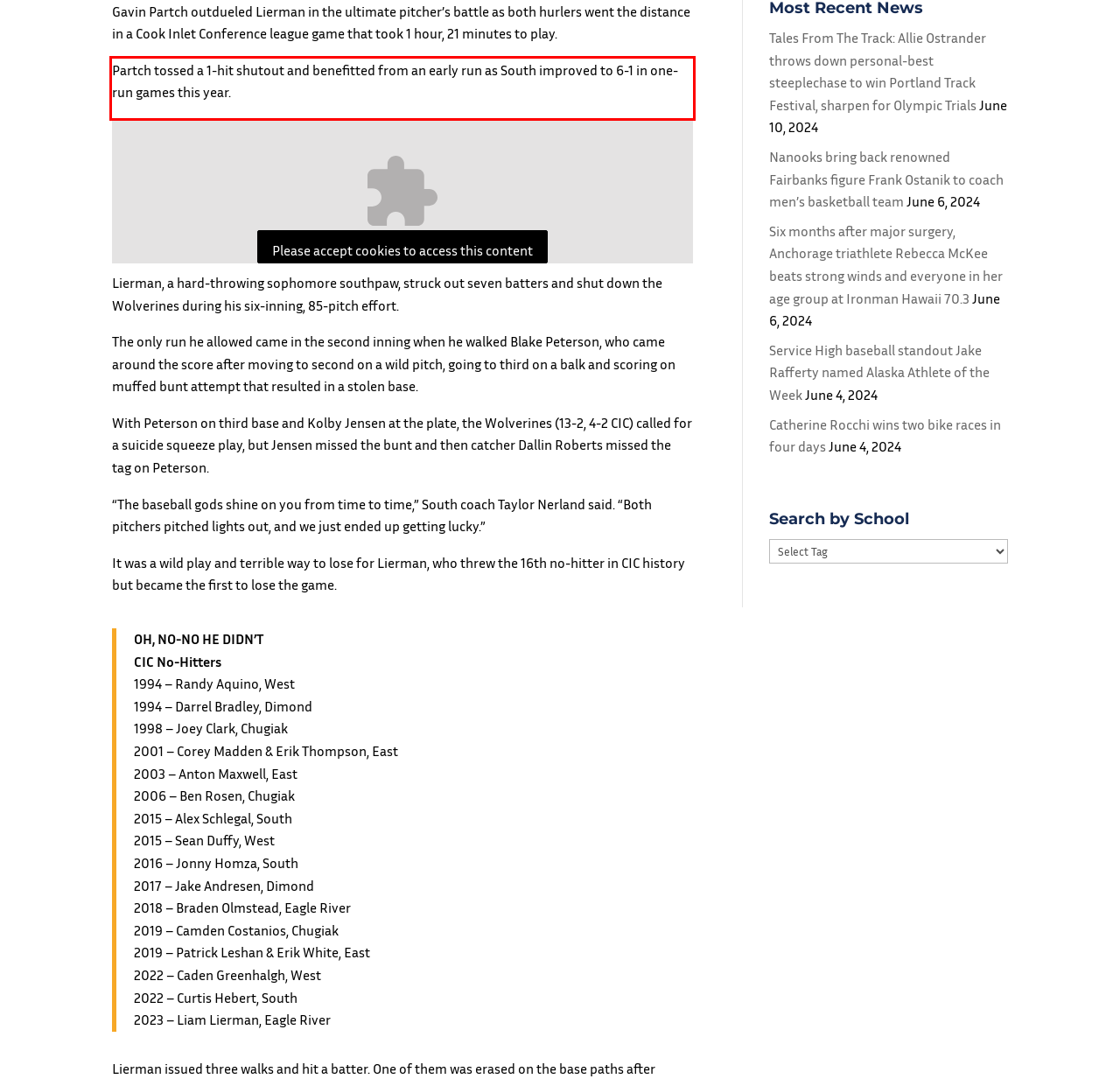Given the screenshot of a webpage, identify the red rectangle bounding box and recognize the text content inside it, generating the extracted text.

Partch tossed a 1-hit shutout and benefitted from an early run as South improved to 6-1 in one-run games this year.